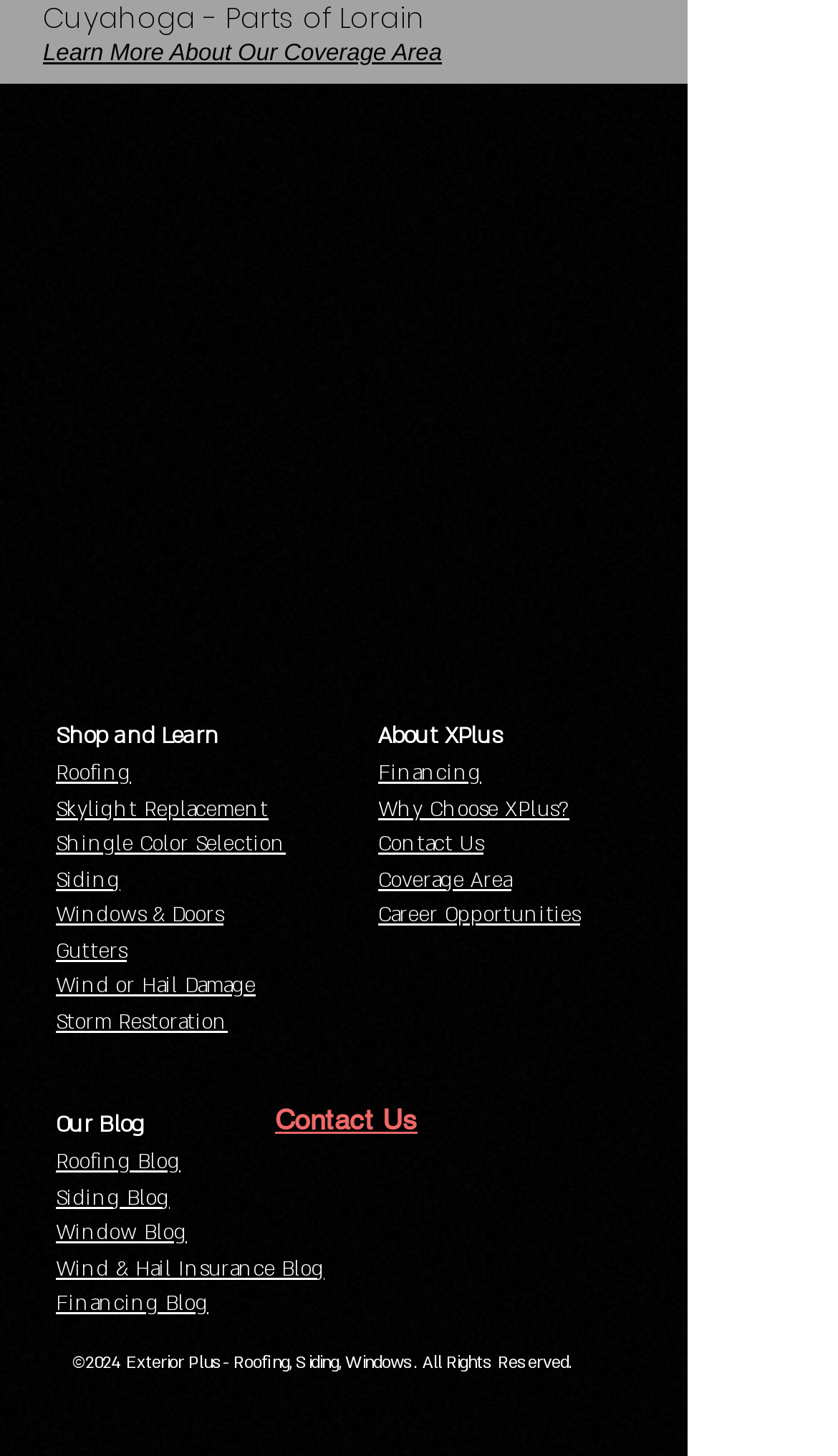What services does the company offer?
Using the information from the image, provide a comprehensive answer to the question.

The services offered by the company can be found in the navigation menu, which includes links to 'Roofing', 'Siding', 'Windows & Doors', 'Gutters', 'Wind or Hail Damage', and 'Storm Restoration'.